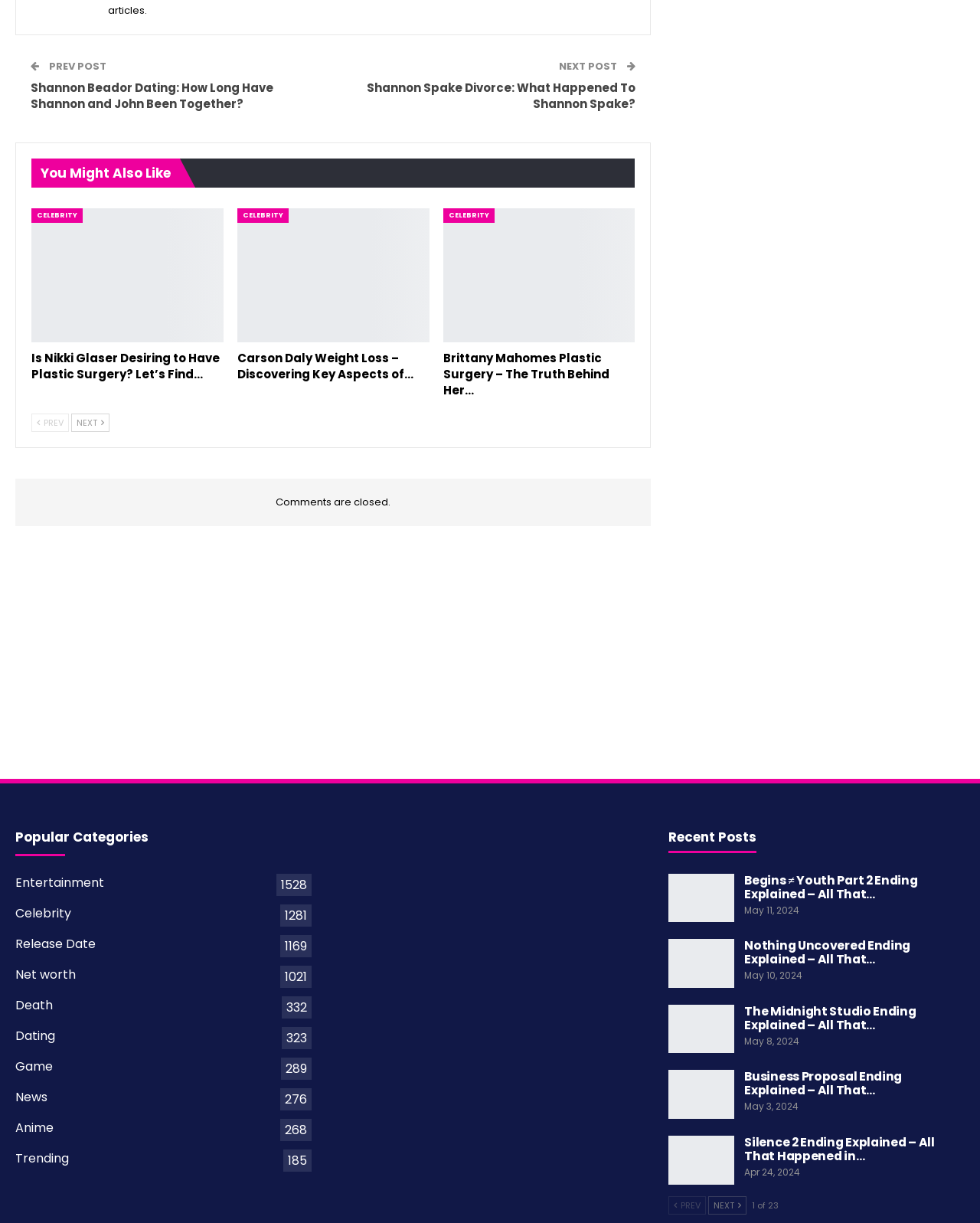Identify the bounding box coordinates of the clickable region necessary to fulfill the following instruction: "Click on the 'CELEBRITY' category". The bounding box coordinates should be four float numbers between 0 and 1, i.e., [left, top, right, bottom].

[0.032, 0.17, 0.084, 0.182]